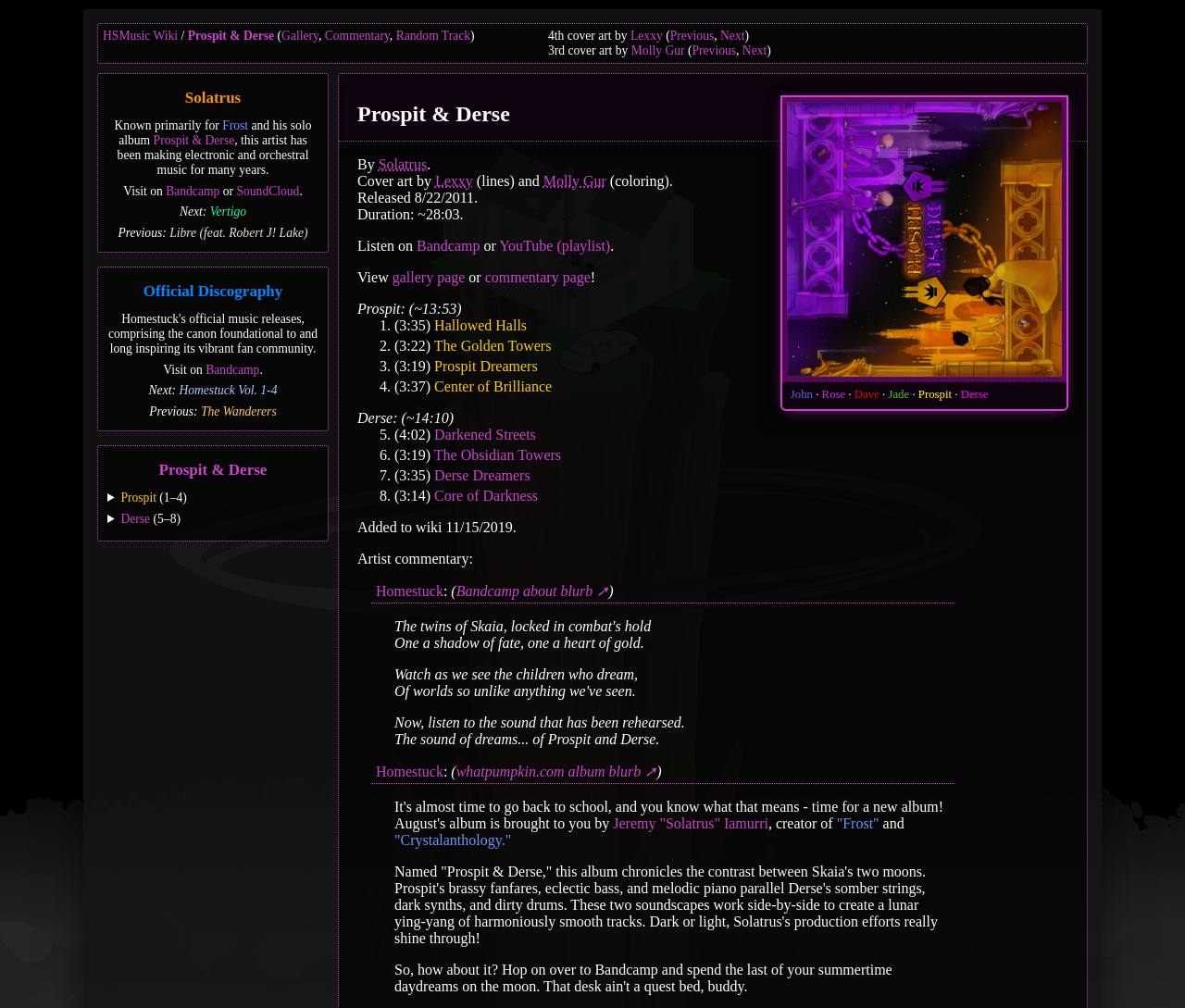Please look at the image and answer the question with a detailed explanation: Who is the artist of the album?

The artist of the album can be found in the text 'Known primarily for Frost and his solo album Prospit & Derse, this artist has been making electronic and orchestral music for many years.' which mentions Solatrus as the artist.